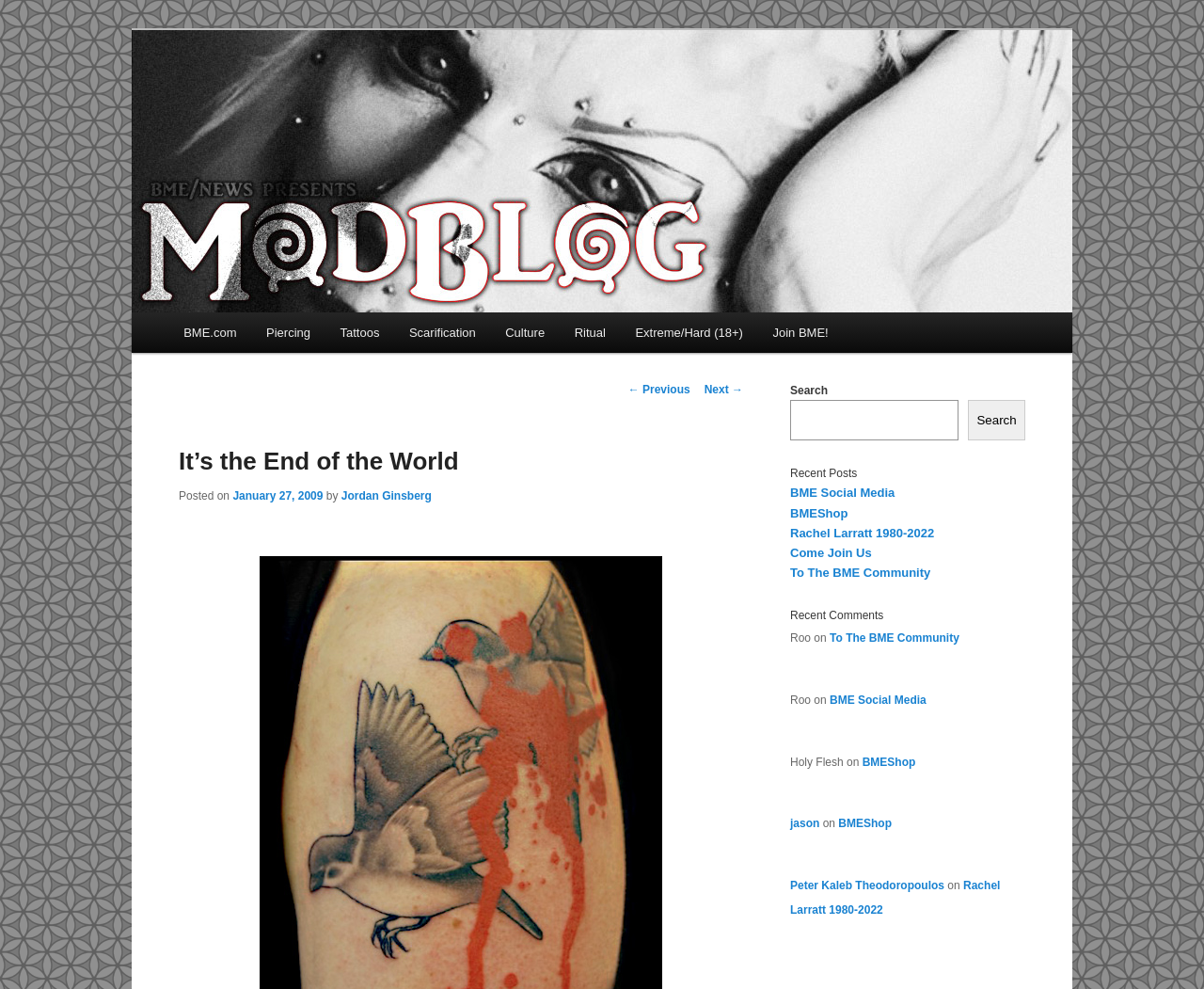Please provide a comprehensive response to the question based on the details in the image: What is the name of the website?

I determined the name of the website by looking at the top-left corner of the webpage, where it says 'BME: Tattoo, Piercing and Body Modification News'.